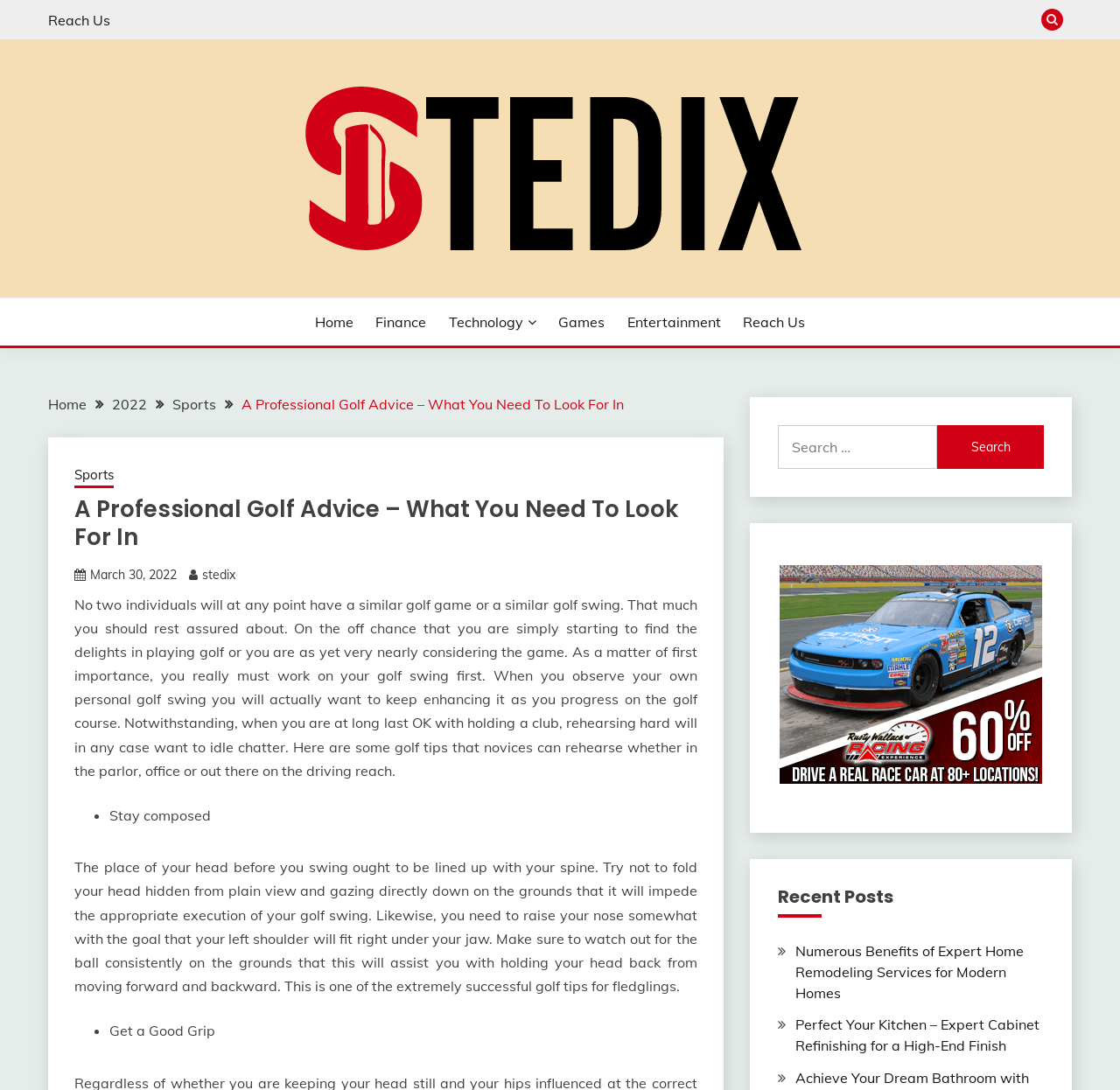Please specify the coordinates of the bounding box for the element that should be clicked to carry out this instruction: "Click on the 'Reach Us' link". The coordinates must be four float numbers between 0 and 1, formatted as [left, top, right, bottom].

[0.043, 0.01, 0.098, 0.026]